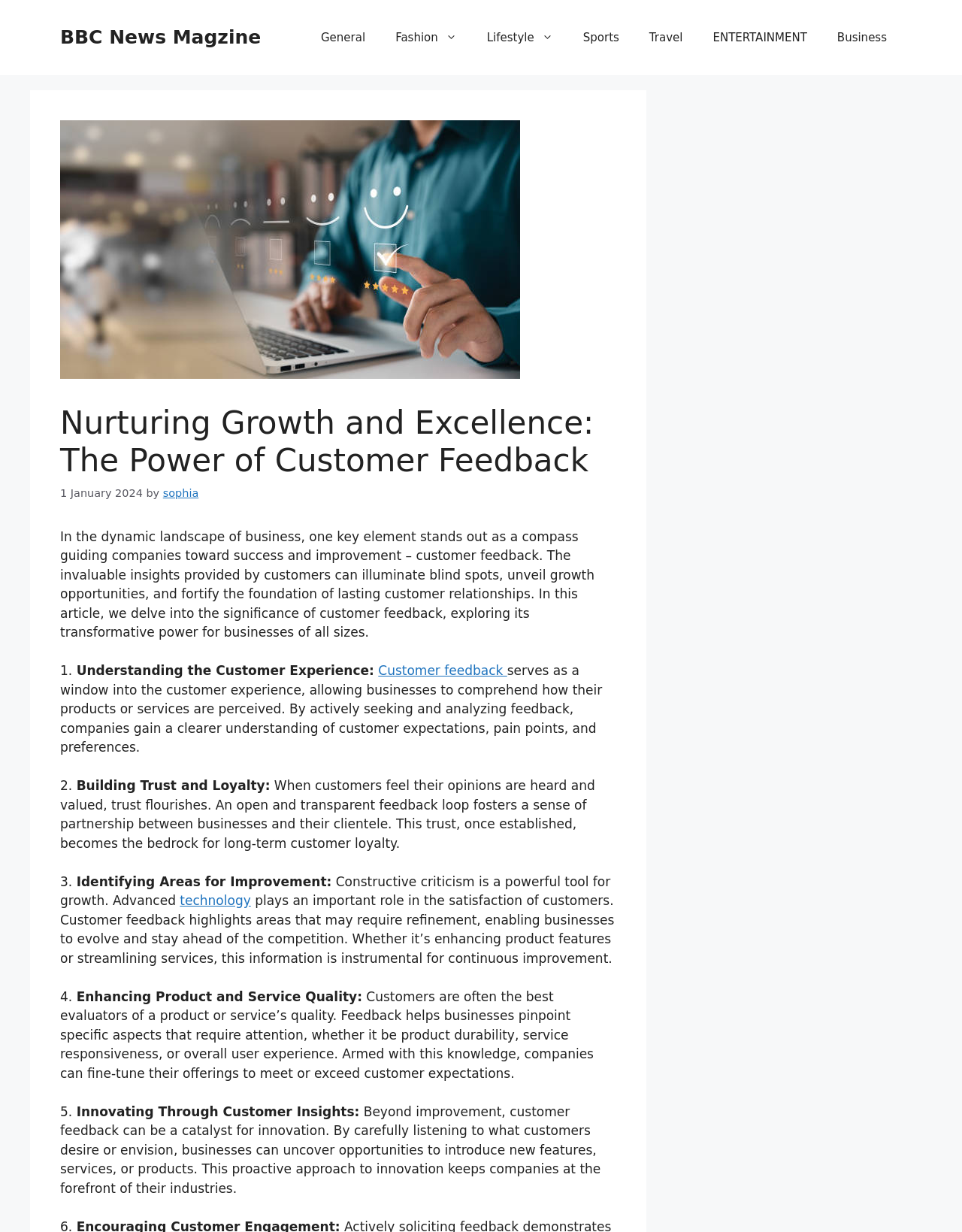Locate the bounding box coordinates of the clickable region necessary to complete the following instruction: "Explore the 'ENTERTAINMENT' section". Provide the coordinates in the format of four float numbers between 0 and 1, i.e., [left, top, right, bottom].

[0.725, 0.012, 0.855, 0.049]